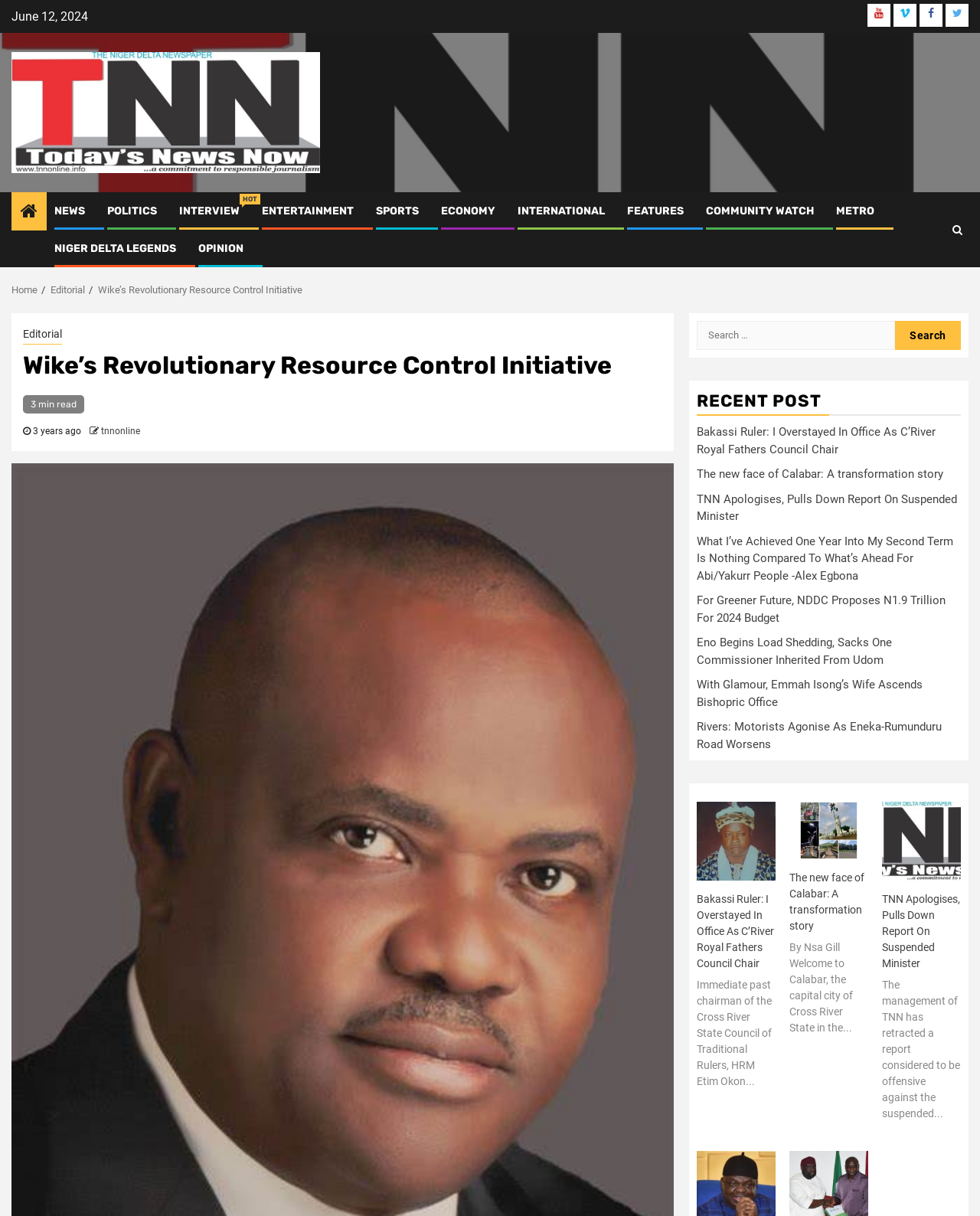Find the bounding box coordinates of the UI element according to this description: "alt="TNN Newspaper"".

[0.012, 0.086, 0.327, 0.098]